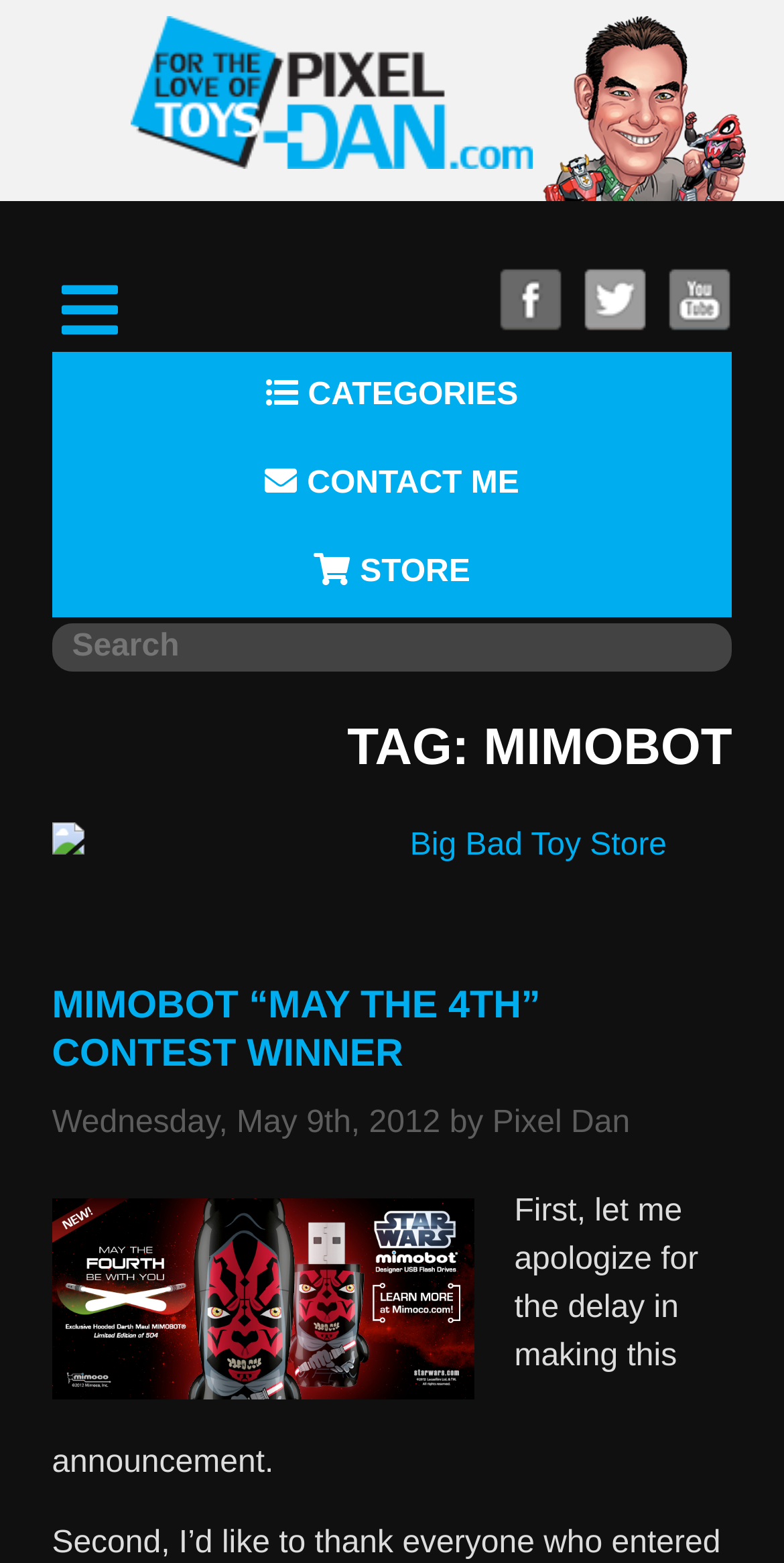Identify the bounding box coordinates of the region I need to click to complete this instruction: "go to Facebook".

[0.636, 0.171, 0.718, 0.212]